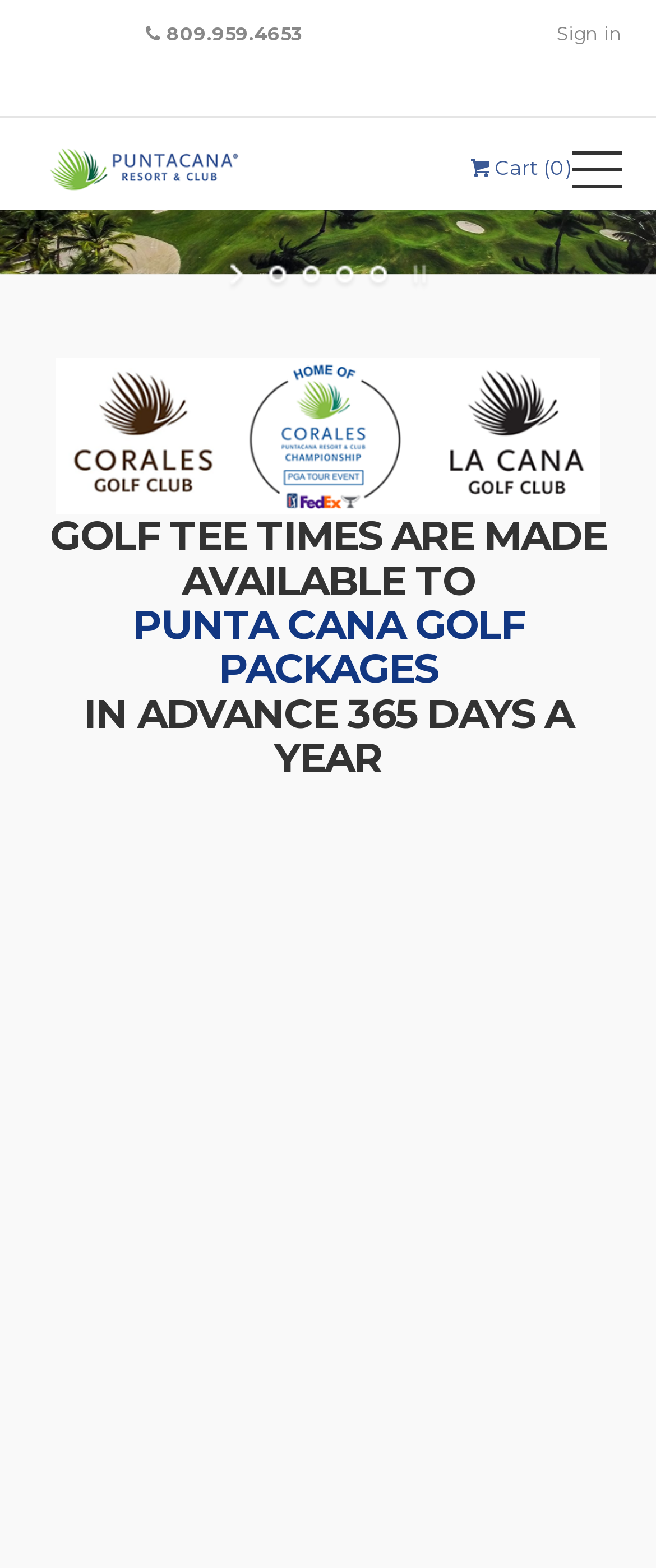Please find the main title text of this webpage.

PUNTA CANA GOLF PACKAGES HOME PAGE